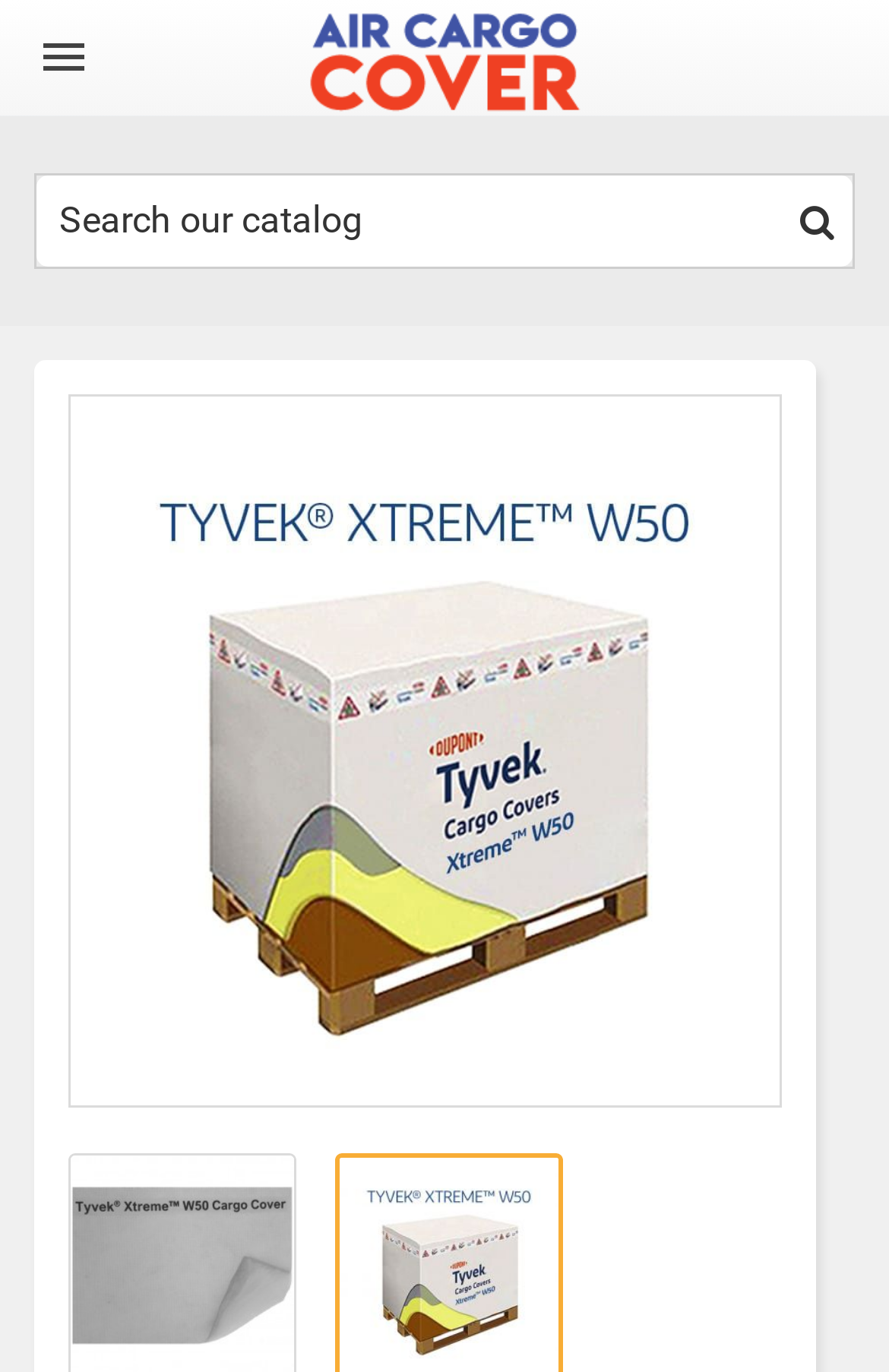Locate and extract the headline of this webpage.

DUPONT™ TYVEK® SOLAR™ W50 PROTECTIVE AIR CARGO COVER UK/US 120X100X120